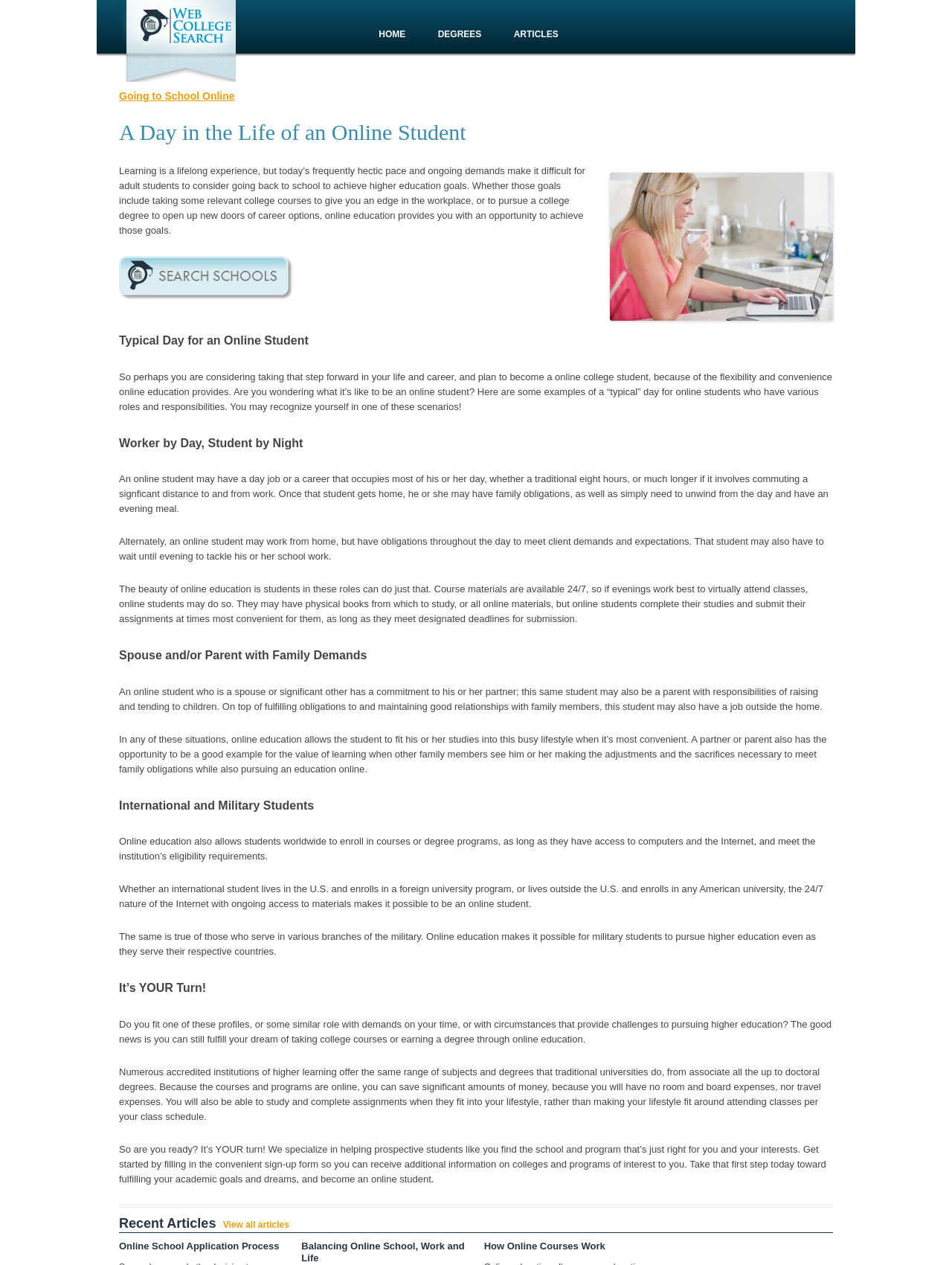How many types of online students are described on this webpage?
Please provide a comprehensive answer to the question based on the webpage screenshot.

The webpage describes four types of online students: Worker by Day, Student by Night; Spouse and/or Parent with Family Demands; International and Military Students; and others with busy lifestyles.